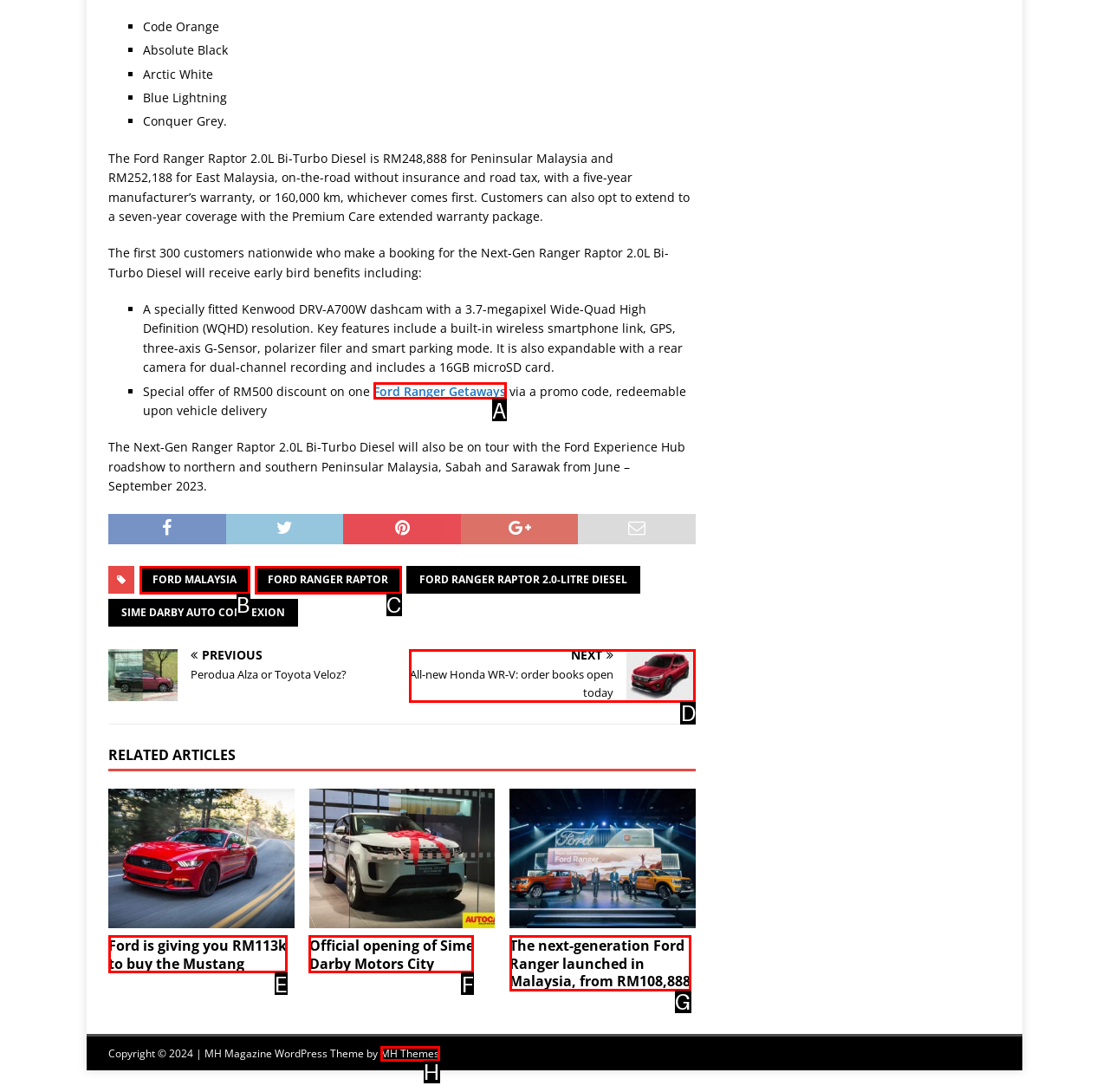Select the appropriate letter to fulfill the given instruction: Click on 'NEXT All-new Honda WR-V: order books open today'
Provide the letter of the correct option directly.

D